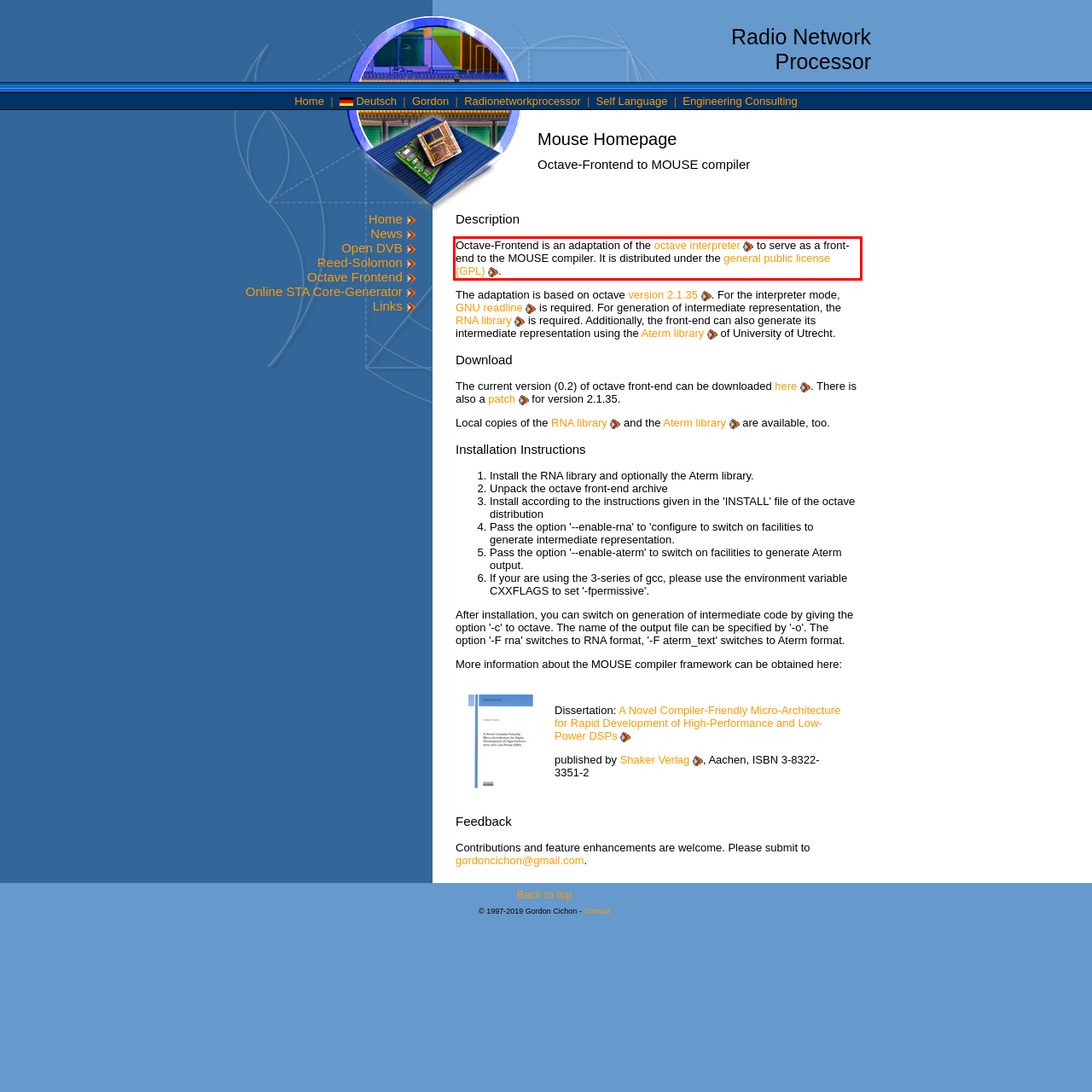Given a webpage screenshot with a red bounding box, perform OCR to read and deliver the text enclosed by the red bounding box.

Octave-Frontend is an adaptation of the octave interpreter to serve as a front-end to the MOUSE compiler. It is distributed under the general public license (GPL) .